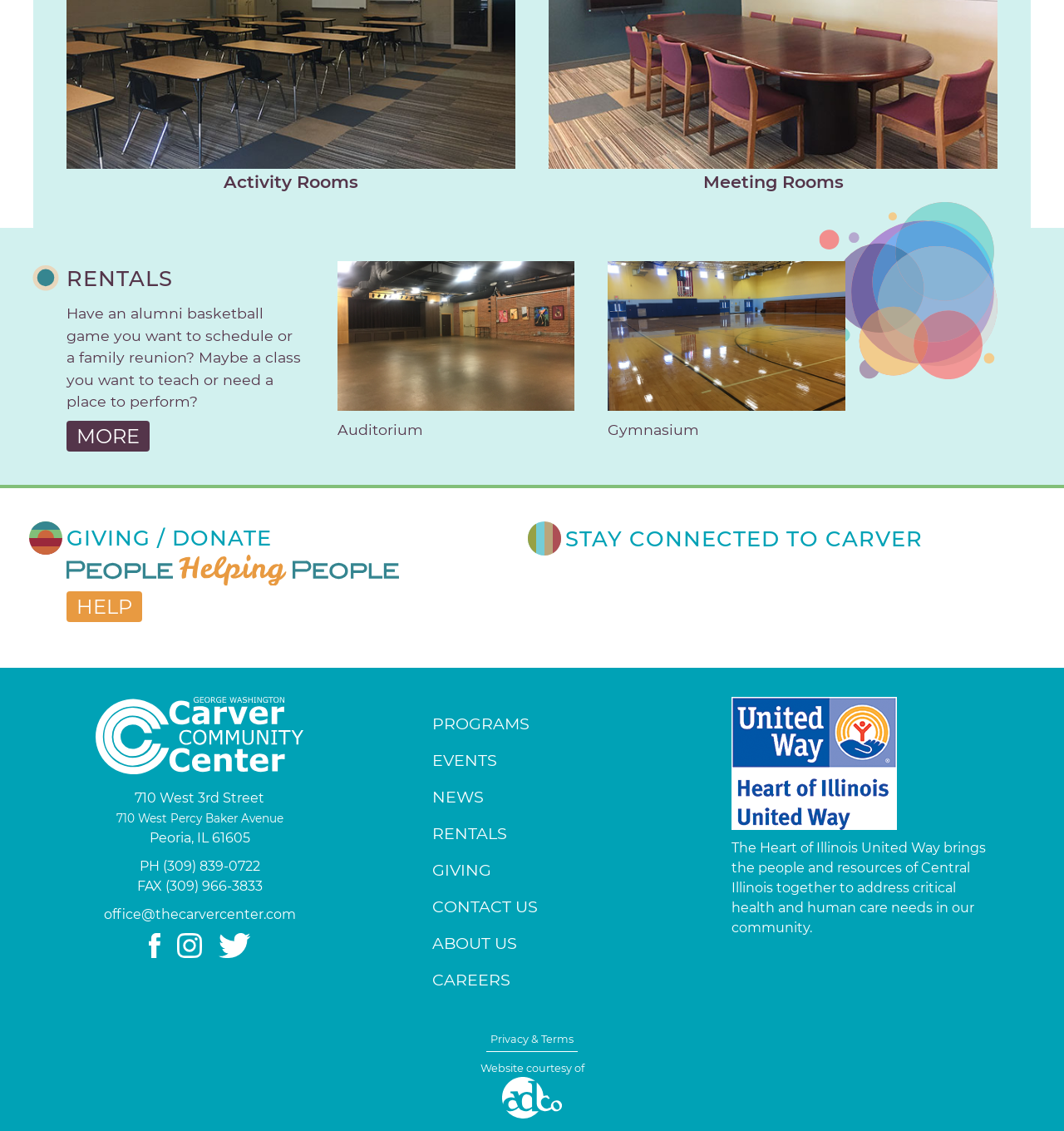Determine the bounding box coordinates of the element's region needed to click to follow the instruction: "Click on the 'CONTACT US' link". Provide these coordinates as four float numbers between 0 and 1, formatted as [left, top, right, bottom].

[0.406, 0.793, 0.594, 0.81]